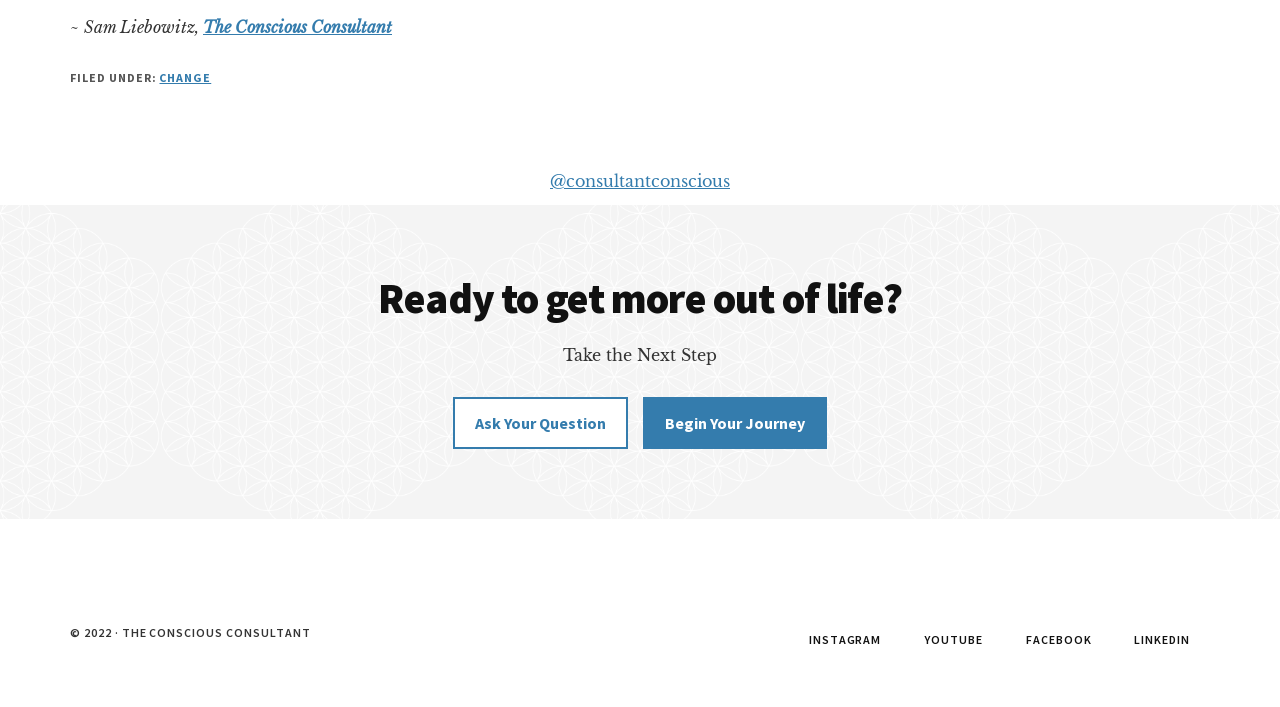Find the bounding box coordinates for the element that must be clicked to complete the instruction: "View the YouTube channel". The coordinates should be four float numbers between 0 and 1, indicated as [left, top, right, bottom].

[0.706, 0.889, 0.784, 0.919]